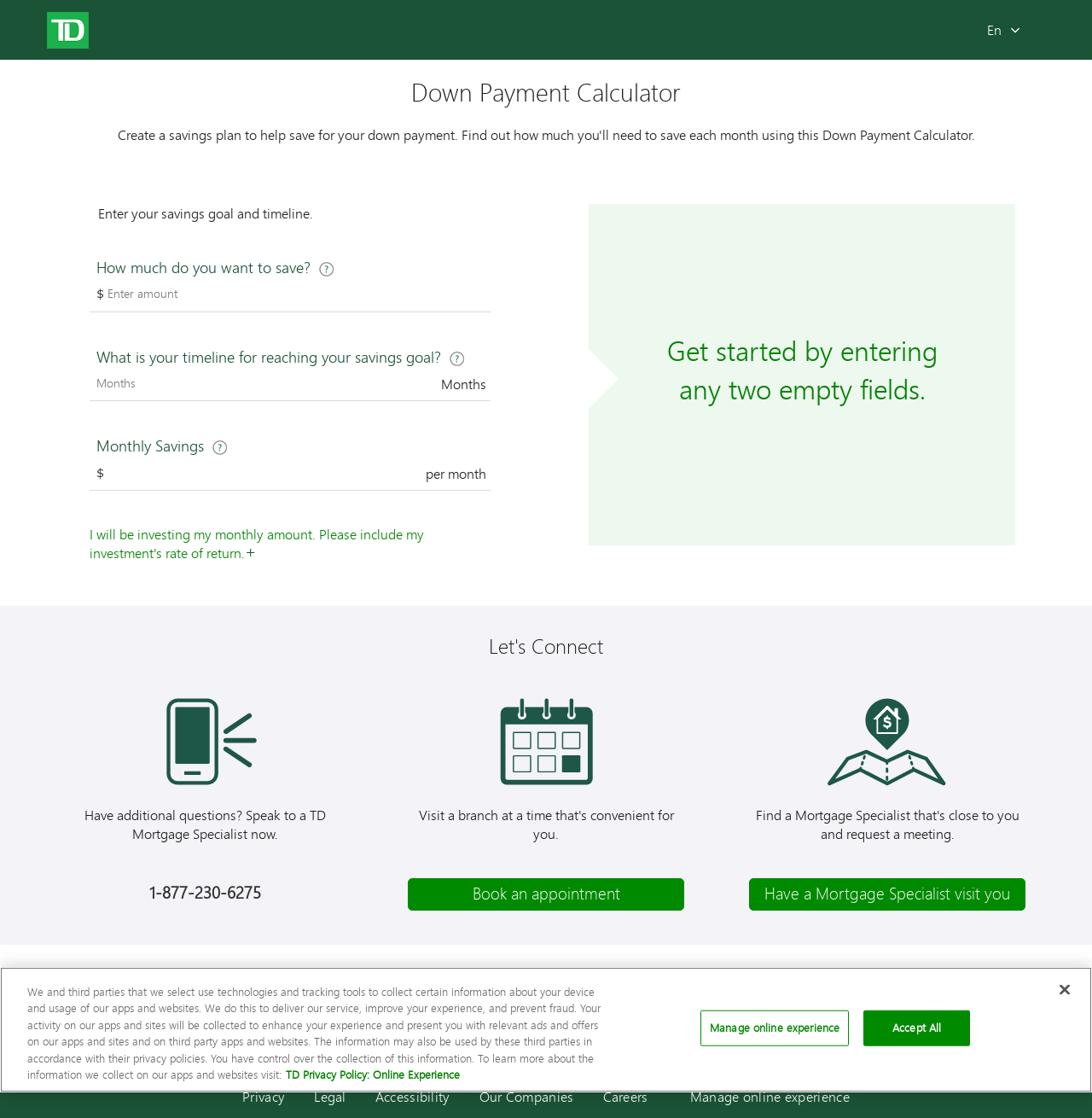Reply to the question with a brief word or phrase: What is the link to contact a TD Mortgage Specialist?

1-877-230-6275